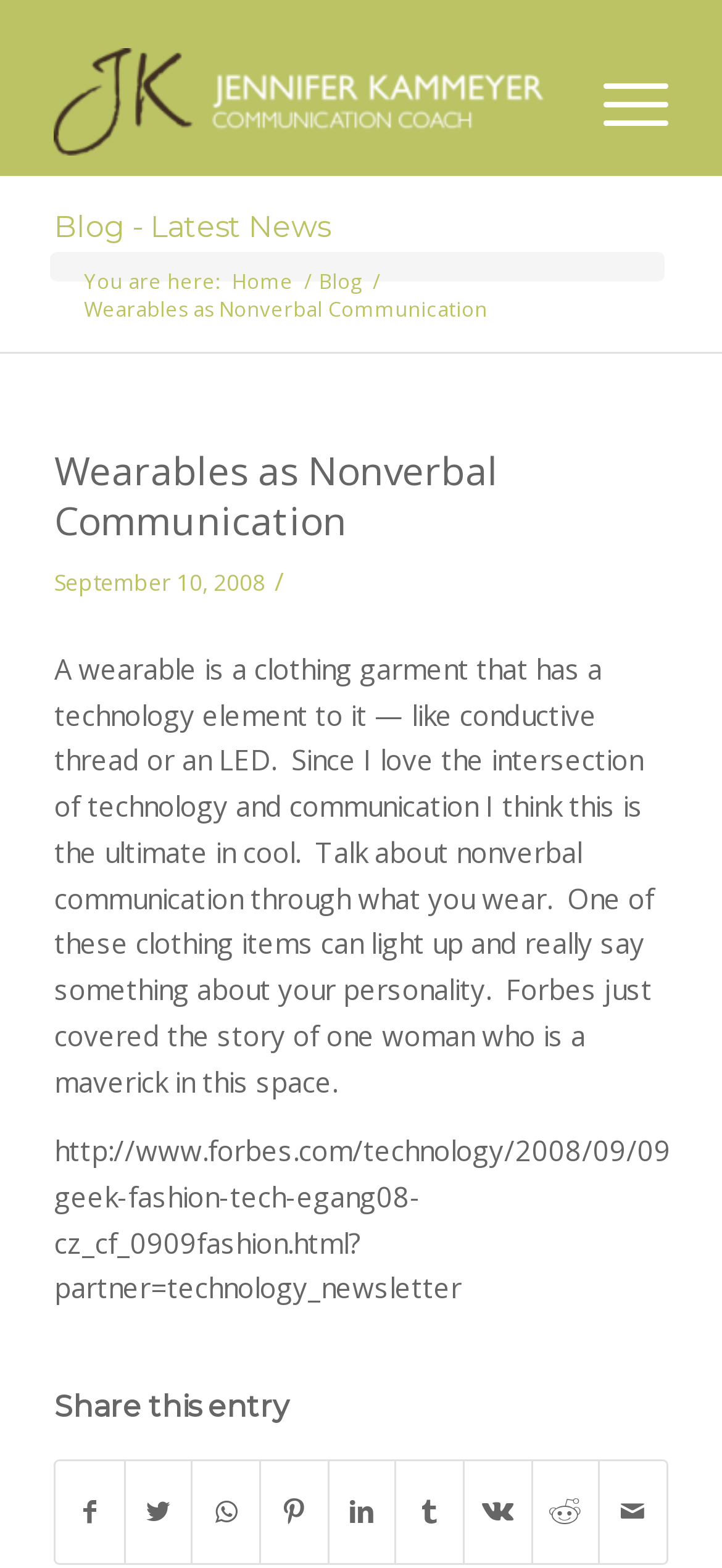Please give a concise answer to this question using a single word or phrase: 
How many share options are available?

8